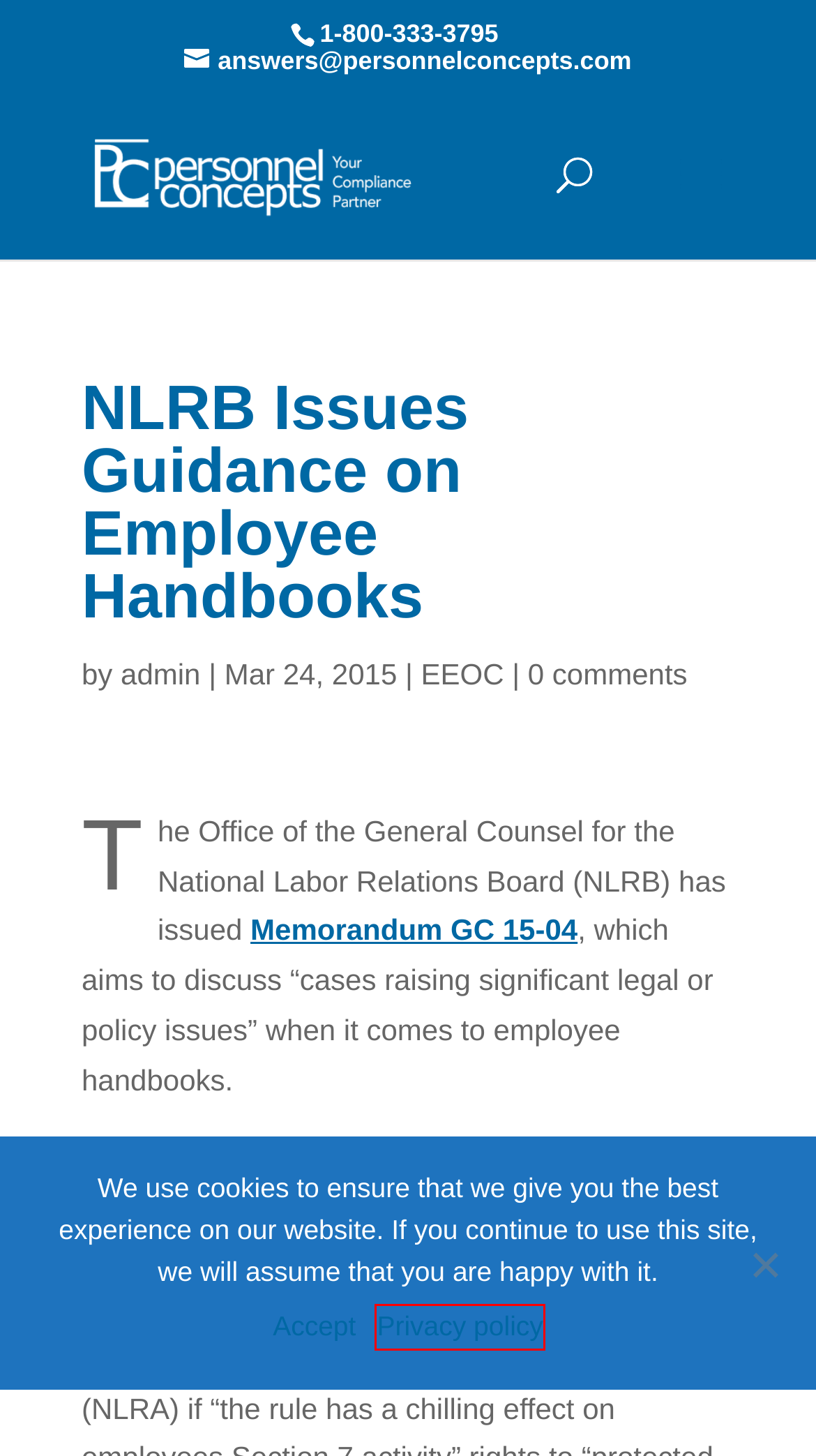Using the screenshot of a webpage with a red bounding box, pick the webpage description that most accurately represents the new webpage after the element inside the red box is clicked. Here are the candidates:
A. Ten Tips for Managing Remote Employees - Personnel Concepts Blog
B. Privacy Policy - Personnel Concepts Blog
C. admin, Author at Personnel Concepts Blog
D. New Lawsuits Seek to Block Final Rules on Overtime and OSHA Inspections - Personnel Concepts Blog
E. EEOC Archives - Personnel Concepts Blog
F. Five Labor Law Posters Every Business Must Display - Personnel Concepts Blog
G. Five Effective Ways to Promote Diversity in the Workplace - Personnel Concepts Blog
H. HHS Issues New Affordable Care Act Nondiscrimination Regulations - Personnel Concepts Blog

B